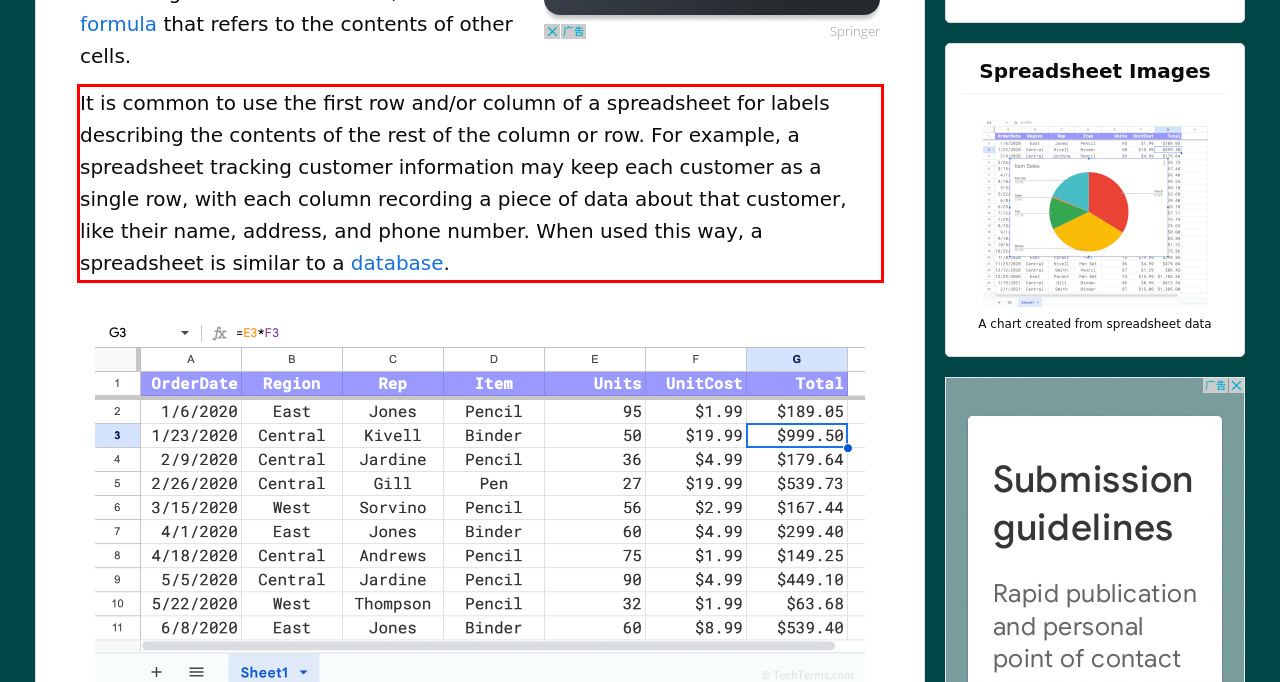You have a screenshot of a webpage with a red bounding box. Identify and extract the text content located inside the red bounding box.

It is common to use the first row and/or column of a spreadsheet for labels describing the contents of the rest of the column or row. For example, a spreadsheet tracking customer information may keep each customer as a single row, with each column recording a piece of data about that customer, like their name, address, and phone number. When used this way, a spreadsheet is similar to a database.